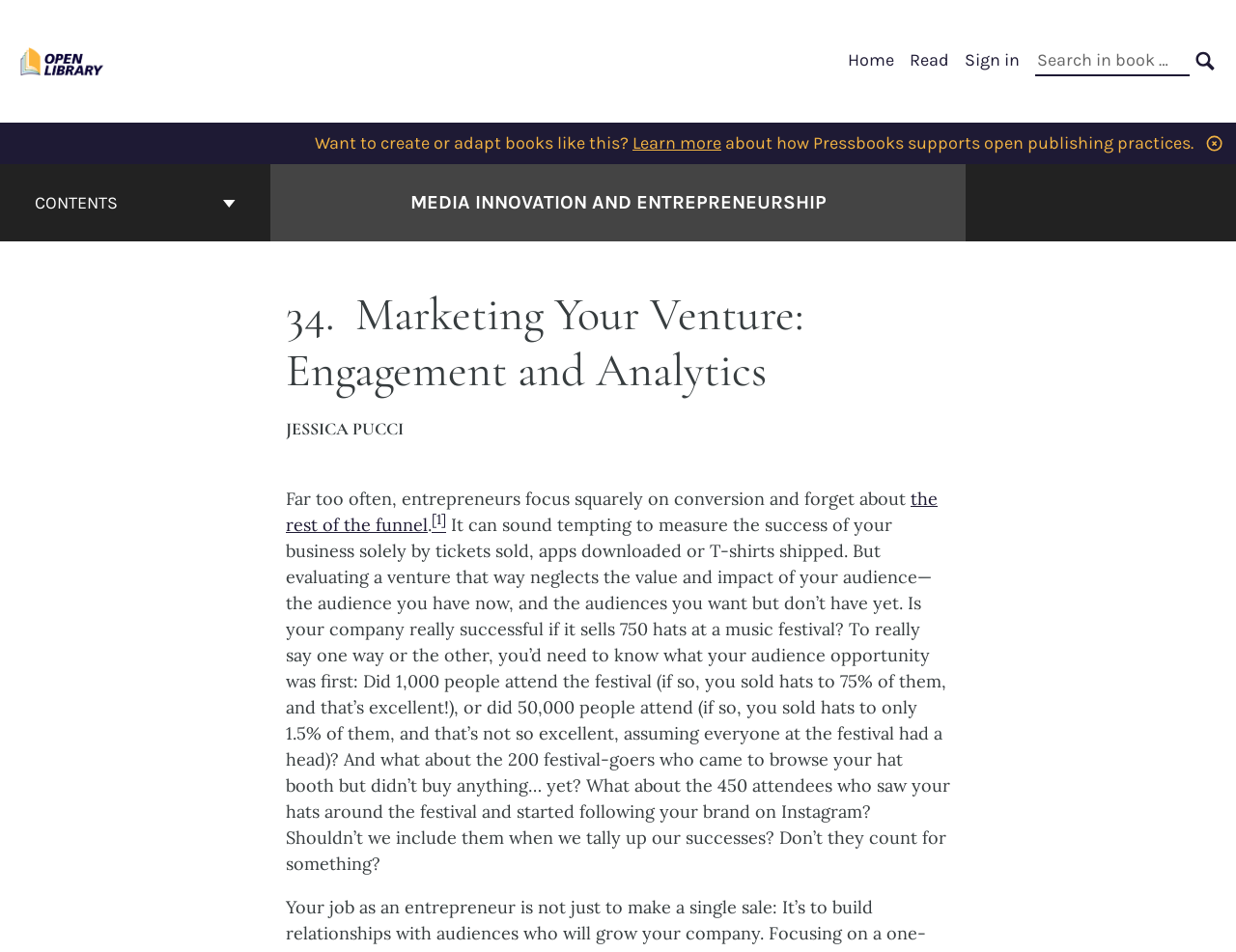What is the text on the button next to the search box?
Refer to the screenshot and respond with a concise word or phrase.

SEARCH